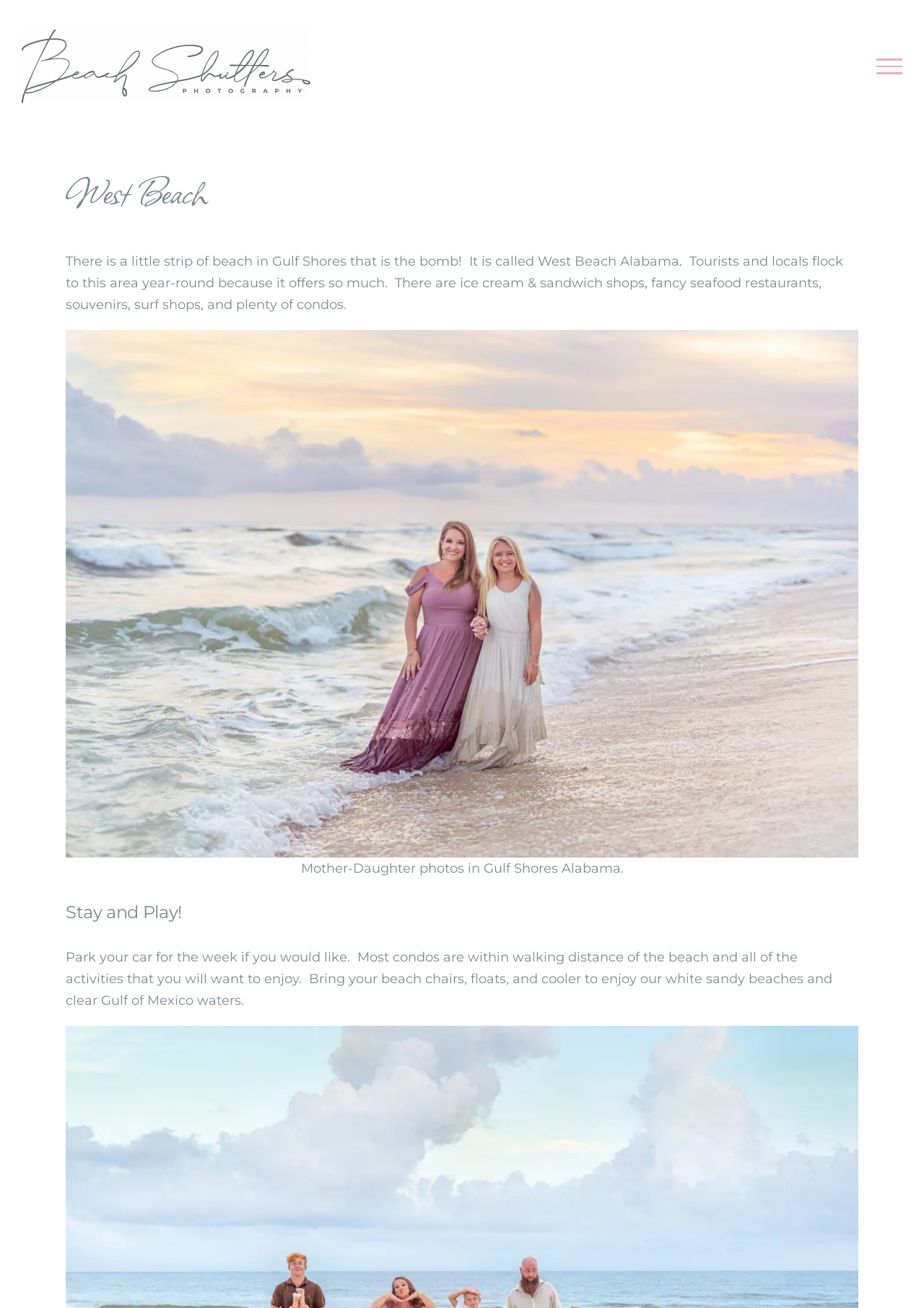Can you park your car for the week near the beach?
Refer to the image and give a detailed answer to the query.

According to the static text 'Park your car for the week if you would like. Most condos are within walking distance of the beach and all of the activities that you will want to enjoy.'